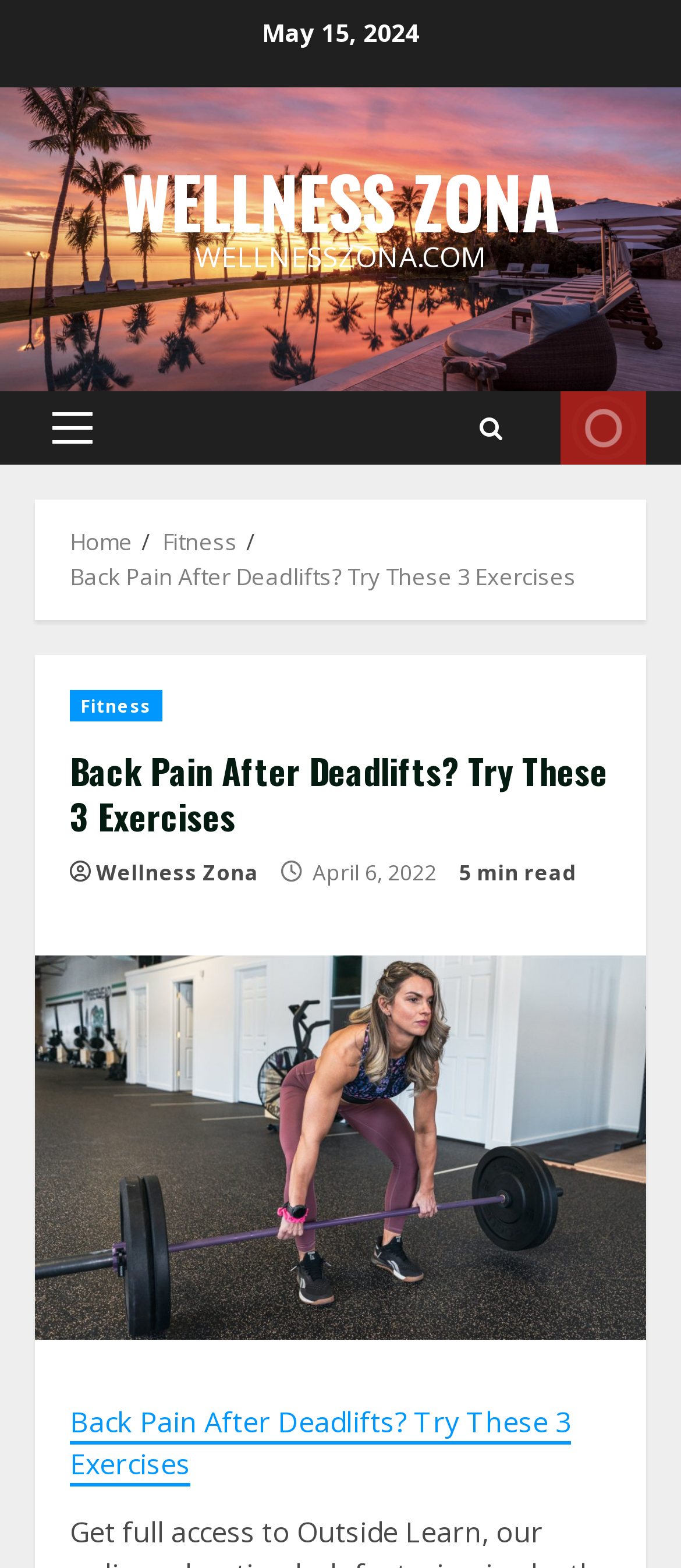Pinpoint the bounding box coordinates of the area that should be clicked to complete the following instruction: "go to primary menu". The coordinates must be given as four float numbers between 0 and 1, i.e., [left, top, right, bottom].

[0.051, 0.25, 0.162, 0.296]